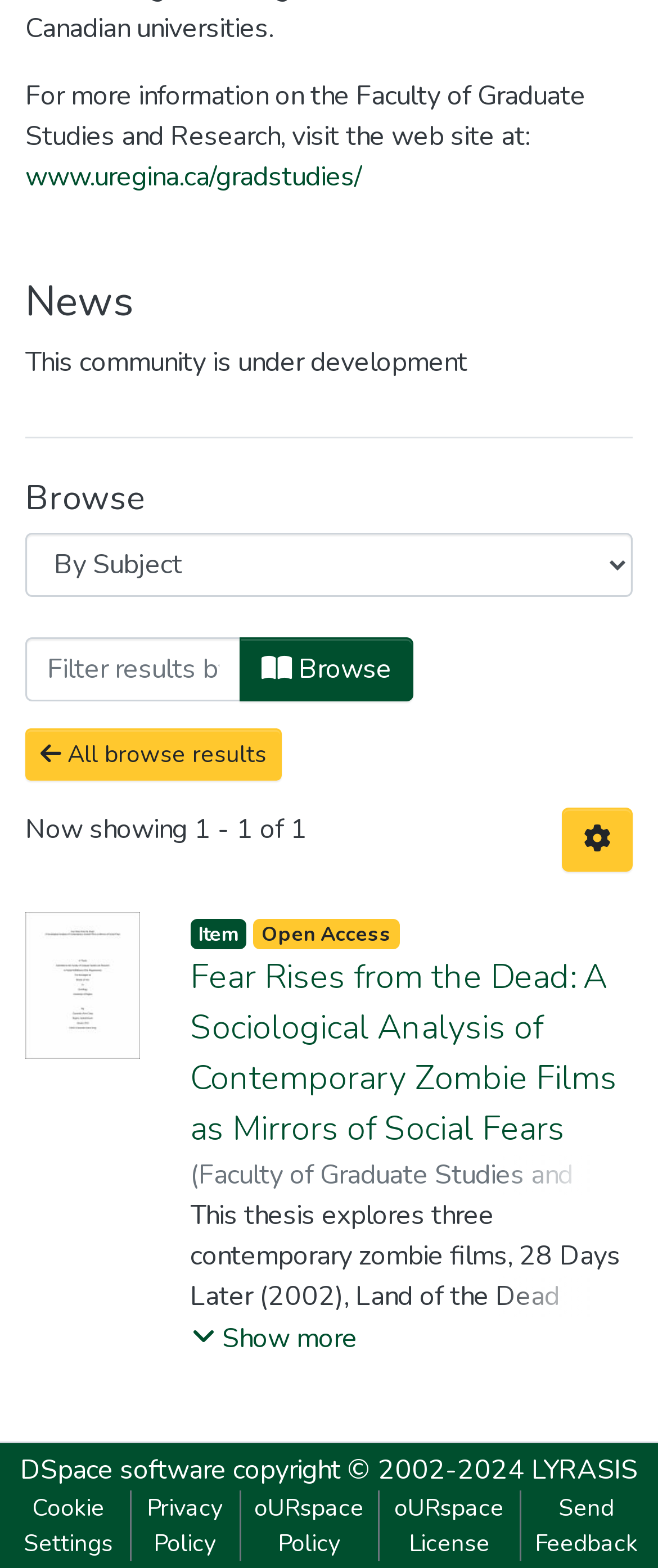Based on the element description, predict the bounding box coordinates (top-left x, top-left y, bottom-right x, bottom-right y) for the UI element in the screenshot: Send Feedback

[0.792, 0.95, 0.99, 0.995]